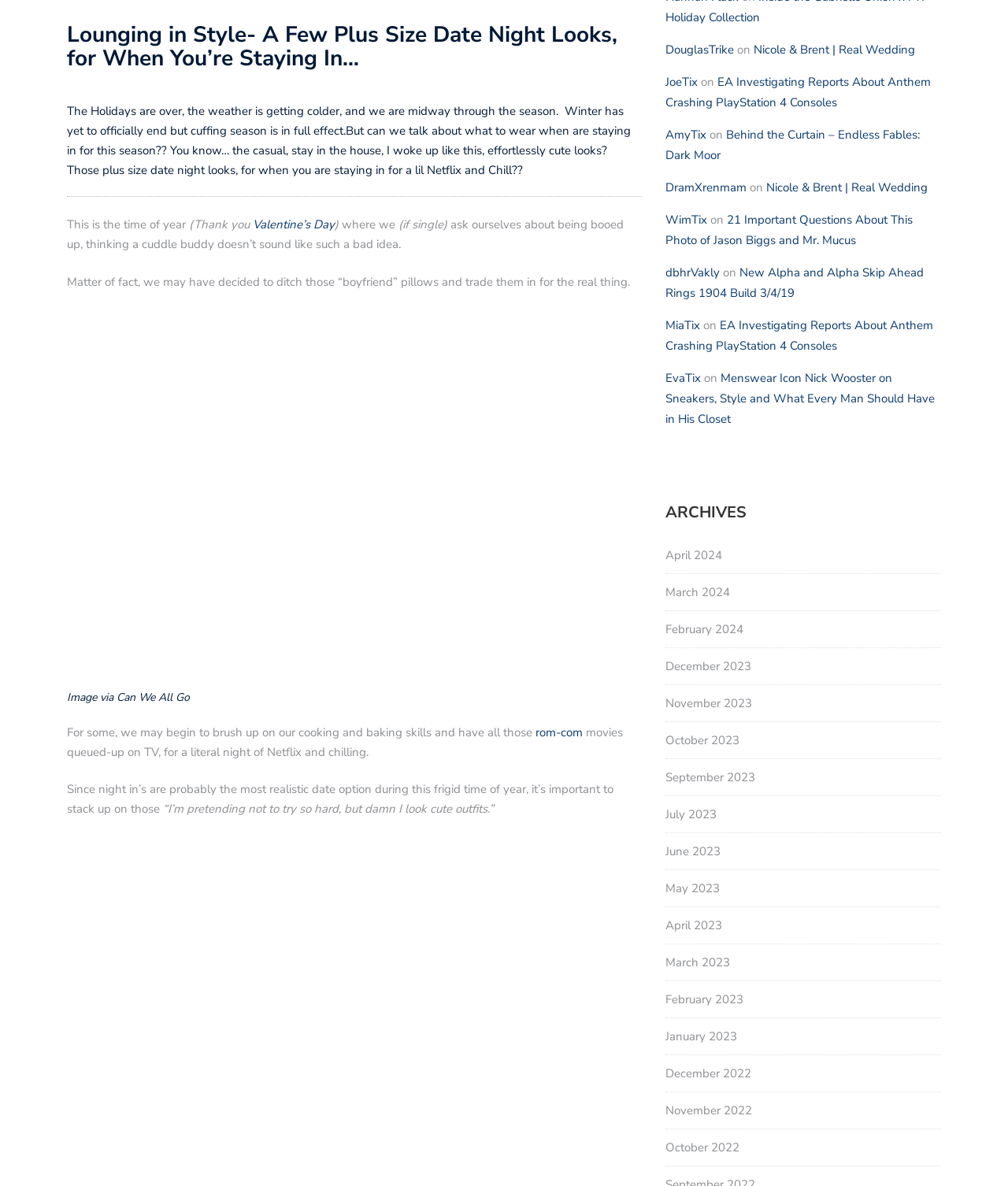Please mark the bounding box coordinates of the area that should be clicked to carry out the instruction: "Browse the archives for 'April 2024'".

[0.66, 0.461, 0.716, 0.474]